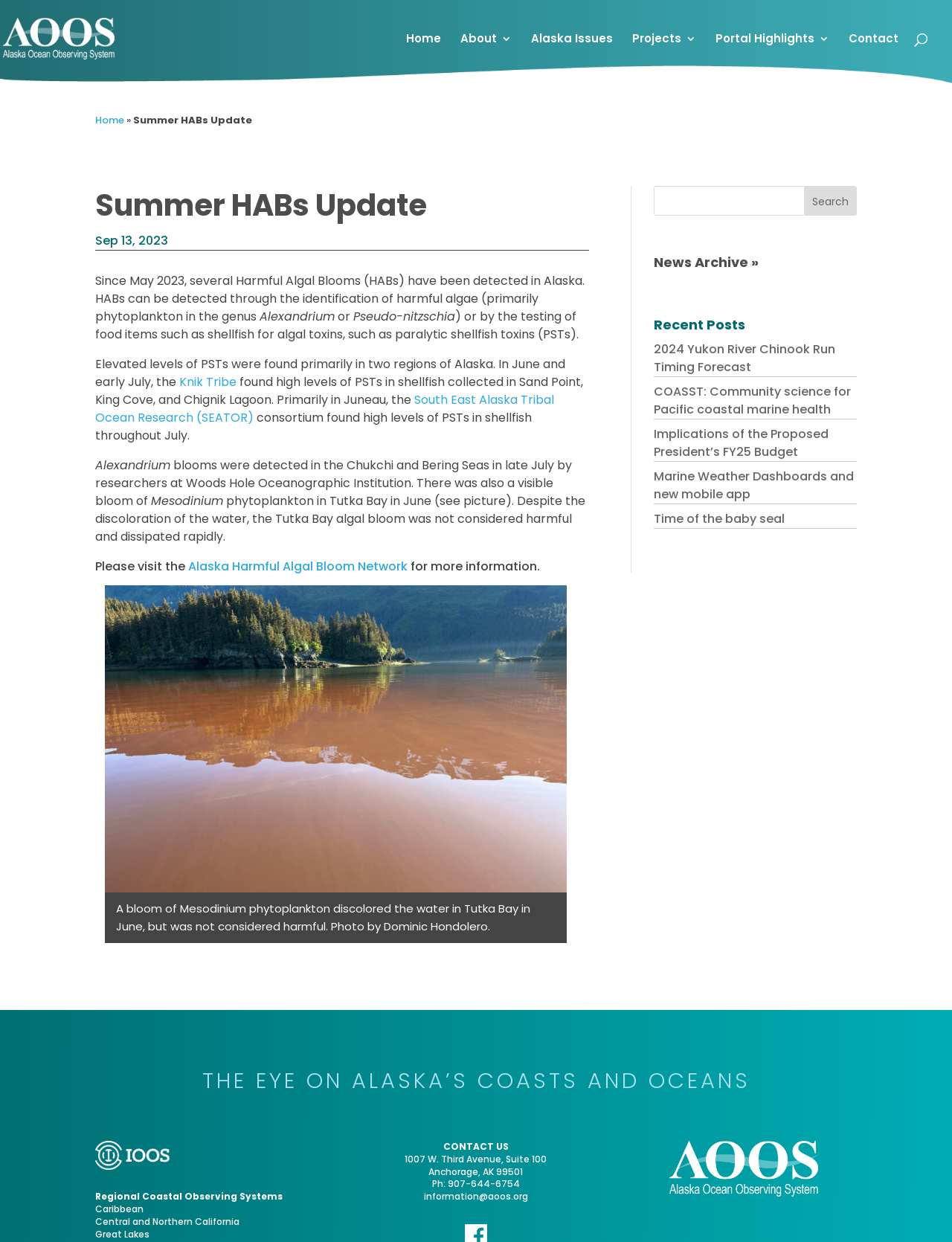Identify the text that serves as the heading for the webpage and generate it.

Summer HABs Update